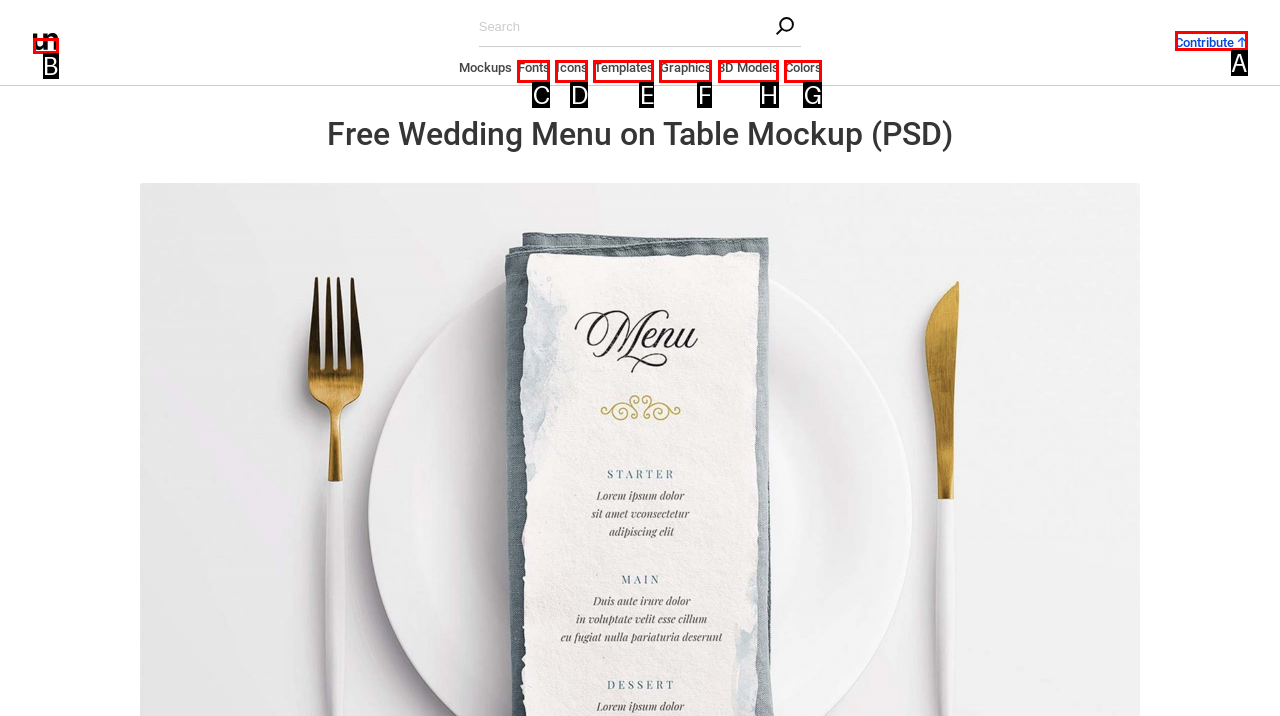Select the appropriate bounding box to fulfill the task: browse 3D Models Respond with the corresponding letter from the choices provided.

H